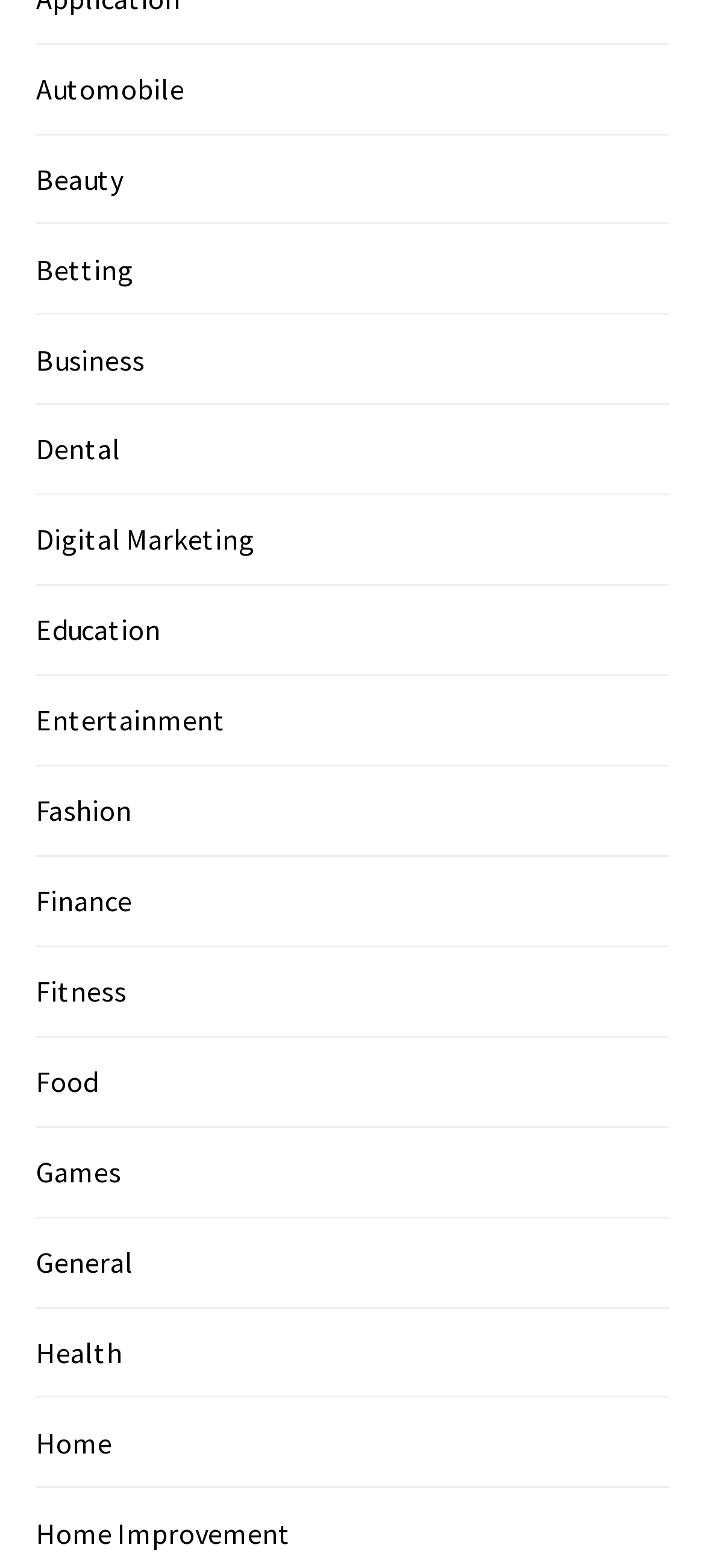Show the bounding box coordinates of the region that should be clicked to follow the instruction: "Click on About Us."

None